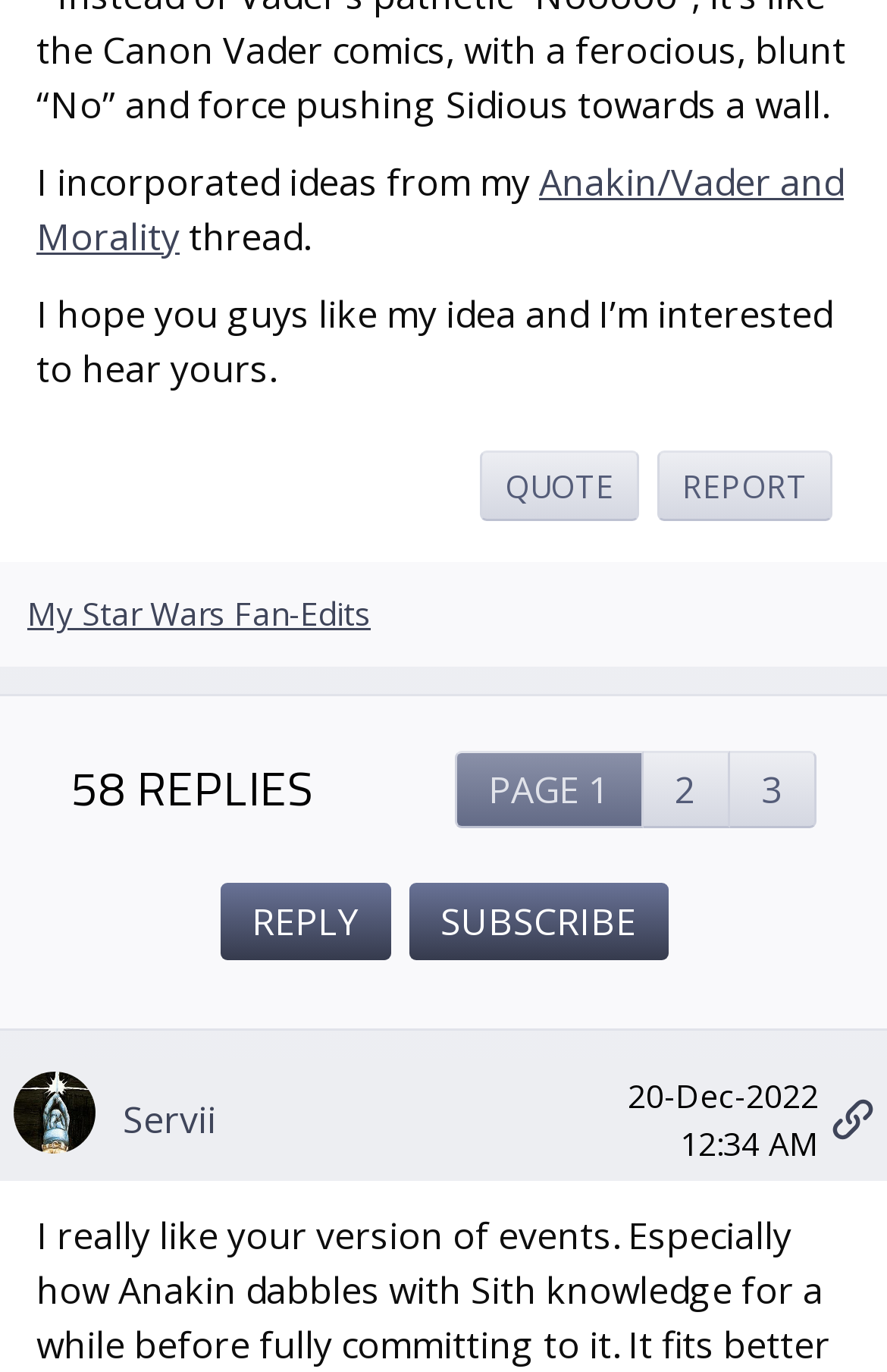Provide the bounding box coordinates, formatted as (top-left x, top-left y, bottom-right x, bottom-right y), with all values being floating point numbers between 0 and 1. Identify the bounding box of the UI element that matches the description: My Star Wars Fan-Edits

[0.031, 0.432, 0.418, 0.463]